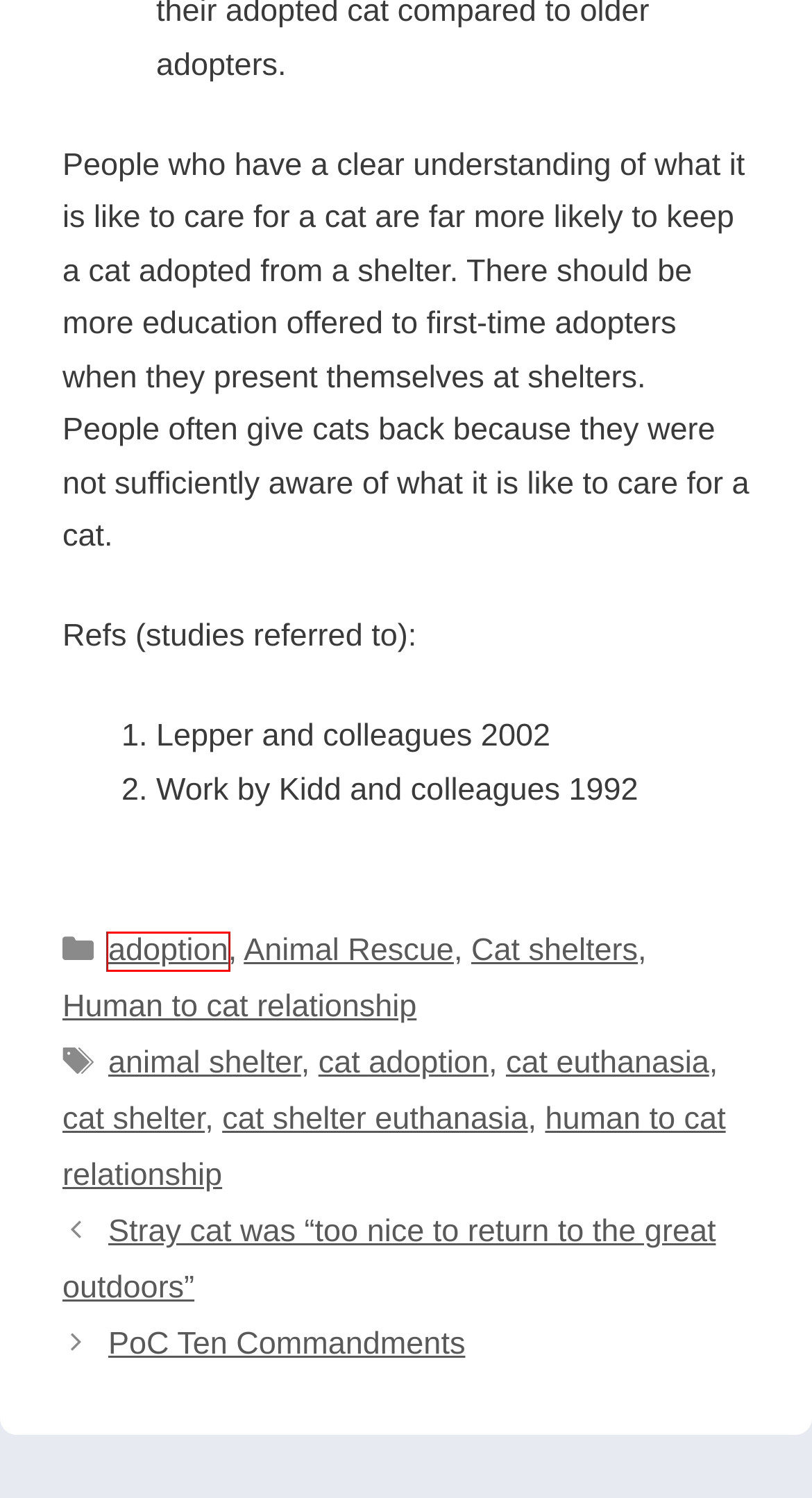Review the screenshot of a webpage that includes a red bounding box. Choose the most suitable webpage description that matches the new webpage after clicking the element within the red bounding box. Here are the candidates:
A. Human to cat relationship – Freethinking Animal Advocacy
B. adoption – Freethinking Animal Advocacy
C. cat shelter – Freethinking Animal Advocacy
D. Stray cat was “too nice to return to the great outdoors” – Freethinking Animal Advocacy
E. cat shelter euthanasia – Freethinking Animal Advocacy
F. Animal Rescue – Freethinking Animal Advocacy
G. Cat shelters – Freethinking Animal Advocacy
H. human to cat relationship – Freethinking Animal Advocacy

B